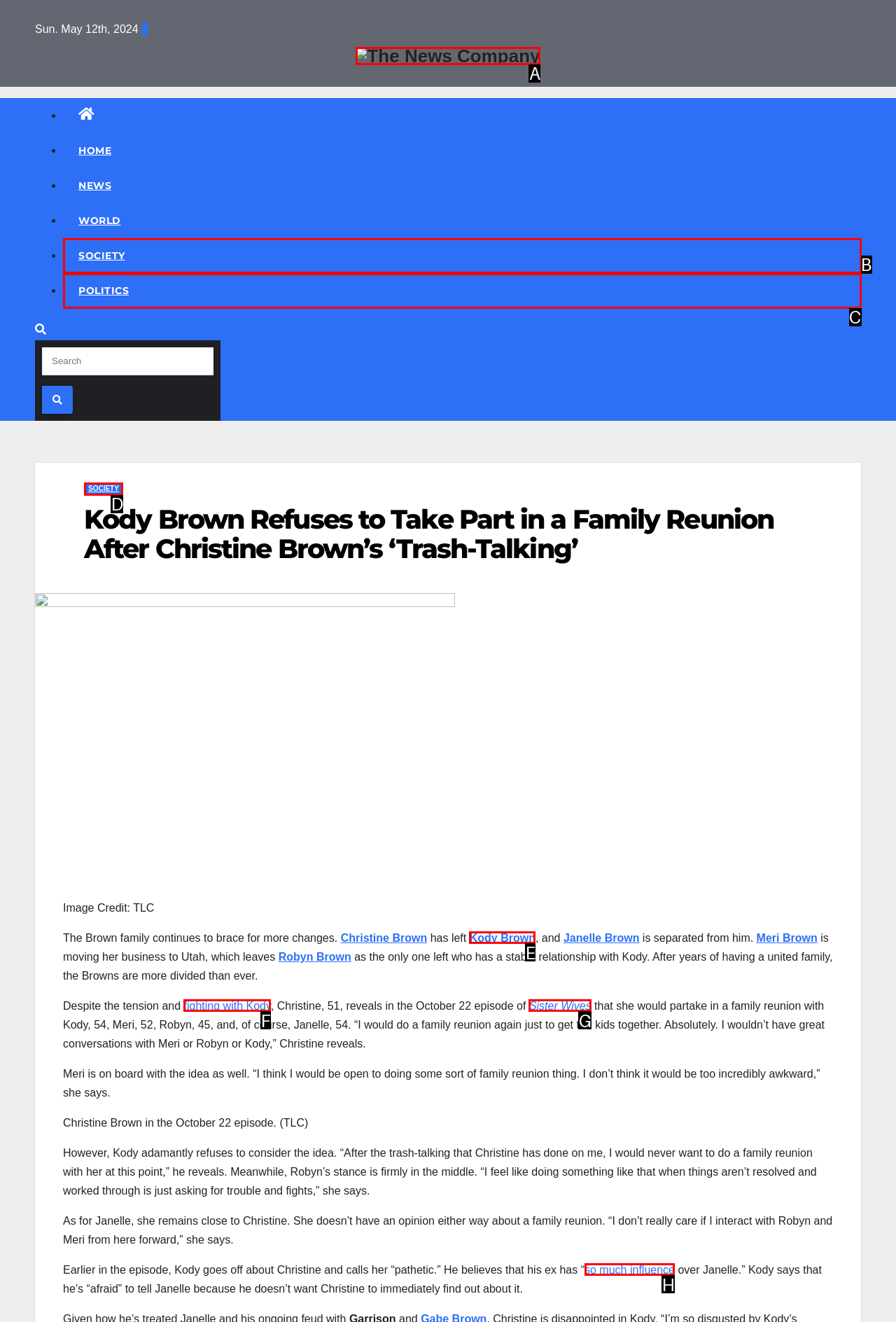What letter corresponds to the UI element to complete this task: Click on the image of The News Company
Answer directly with the letter.

A